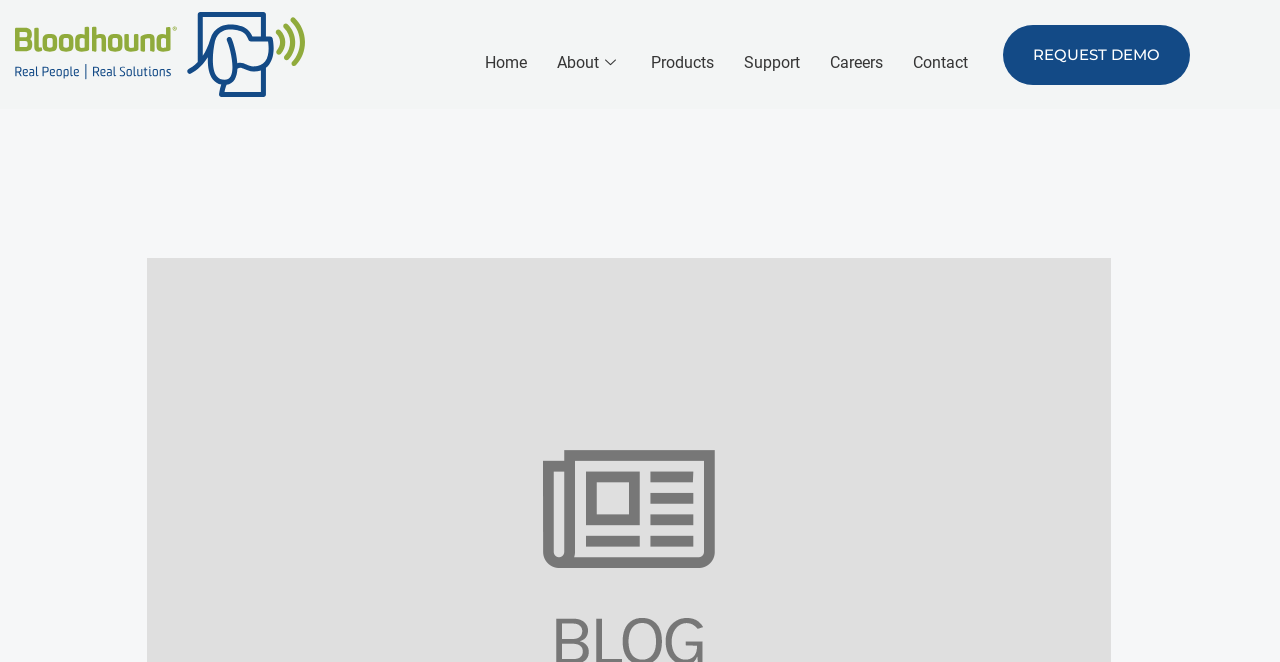Answer this question in one word or a short phrase: How many main menu items are there?

6